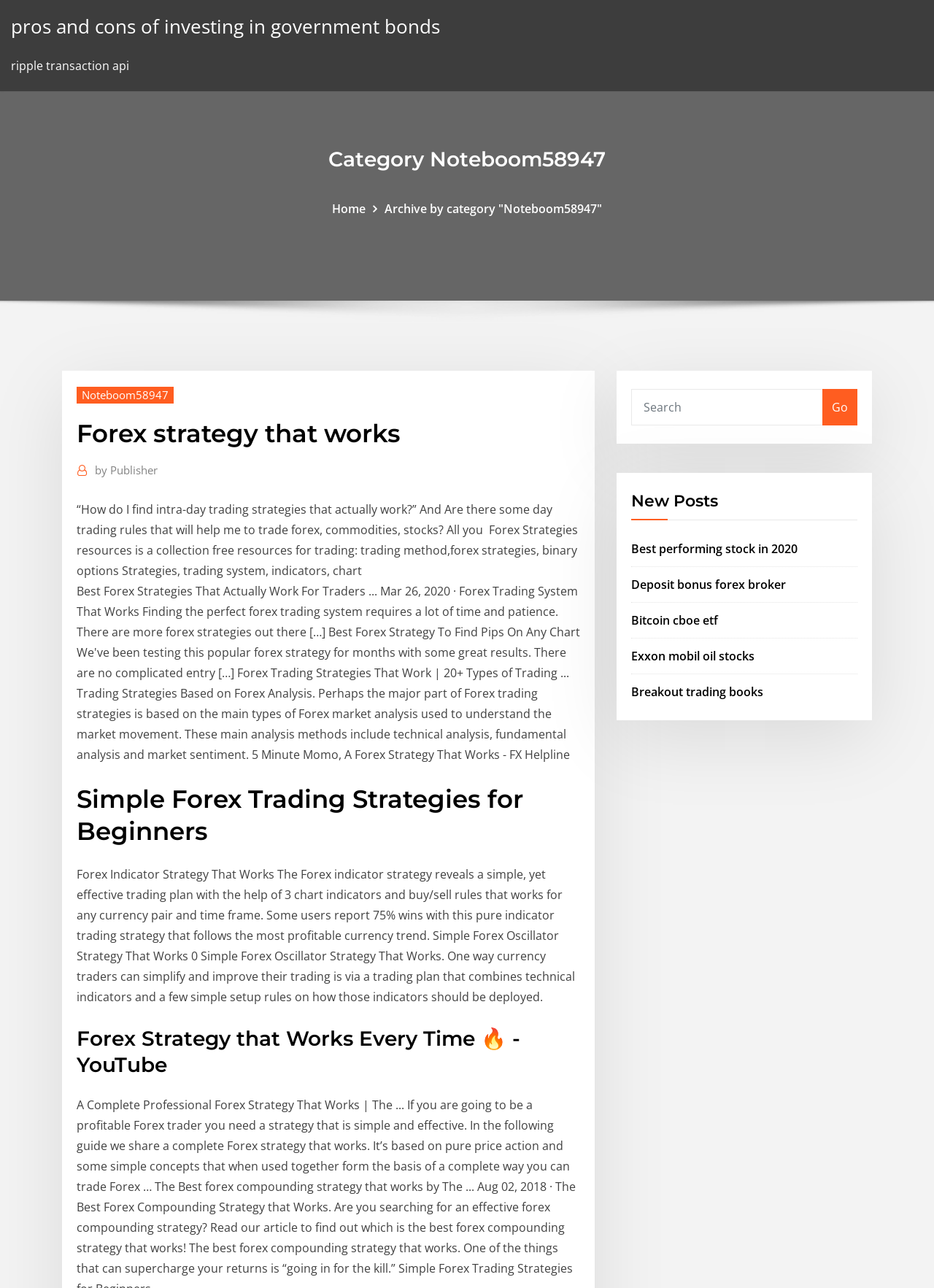Locate the bounding box for the described UI element: "by Publisher". Ensure the coordinates are four float numbers between 0 and 1, formatted as [left, top, right, bottom].

[0.102, 0.358, 0.169, 0.372]